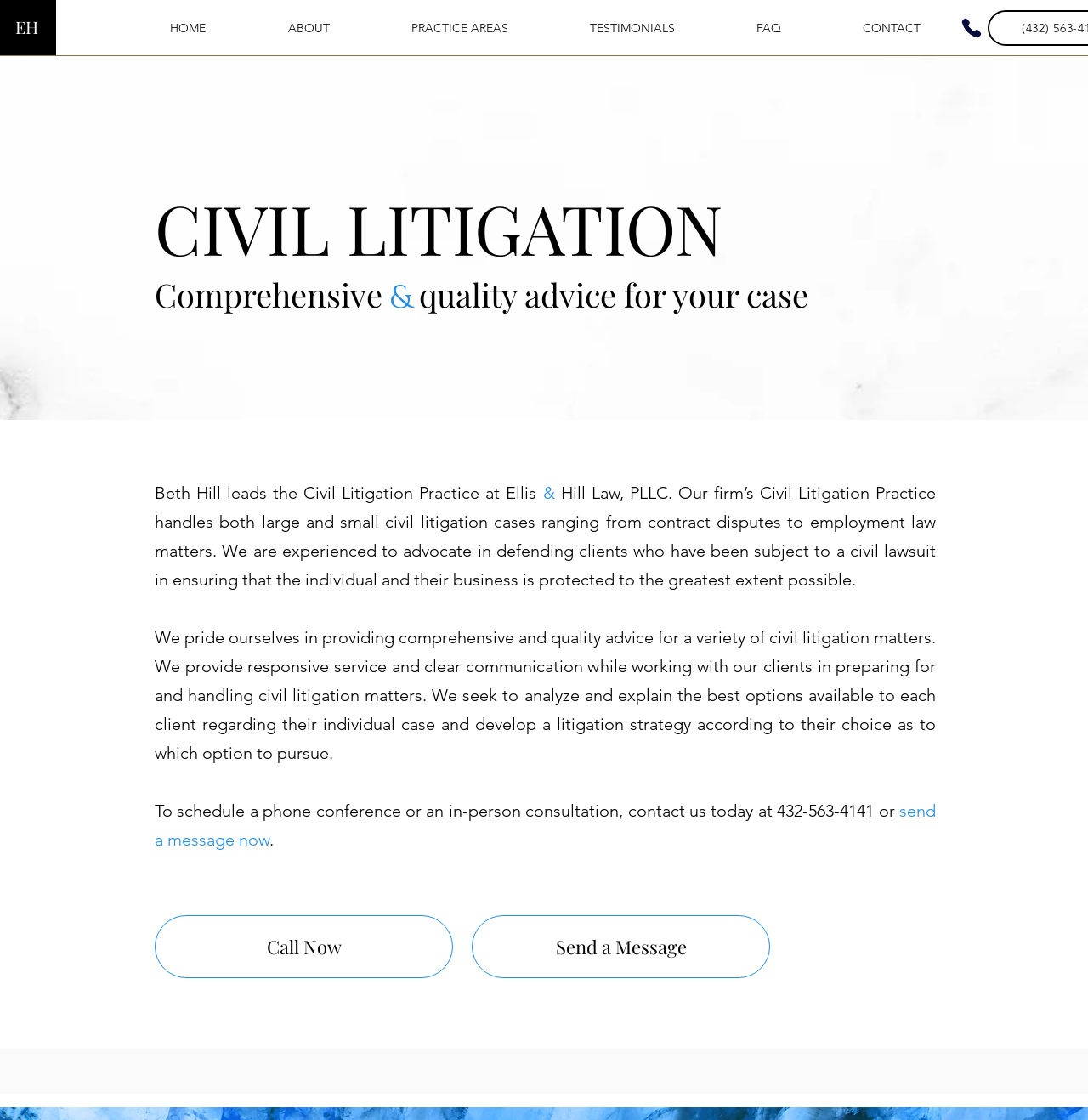Kindly determine the bounding box coordinates for the clickable area to achieve the given instruction: "Click the HOME link".

[0.118, 0.016, 0.227, 0.035]